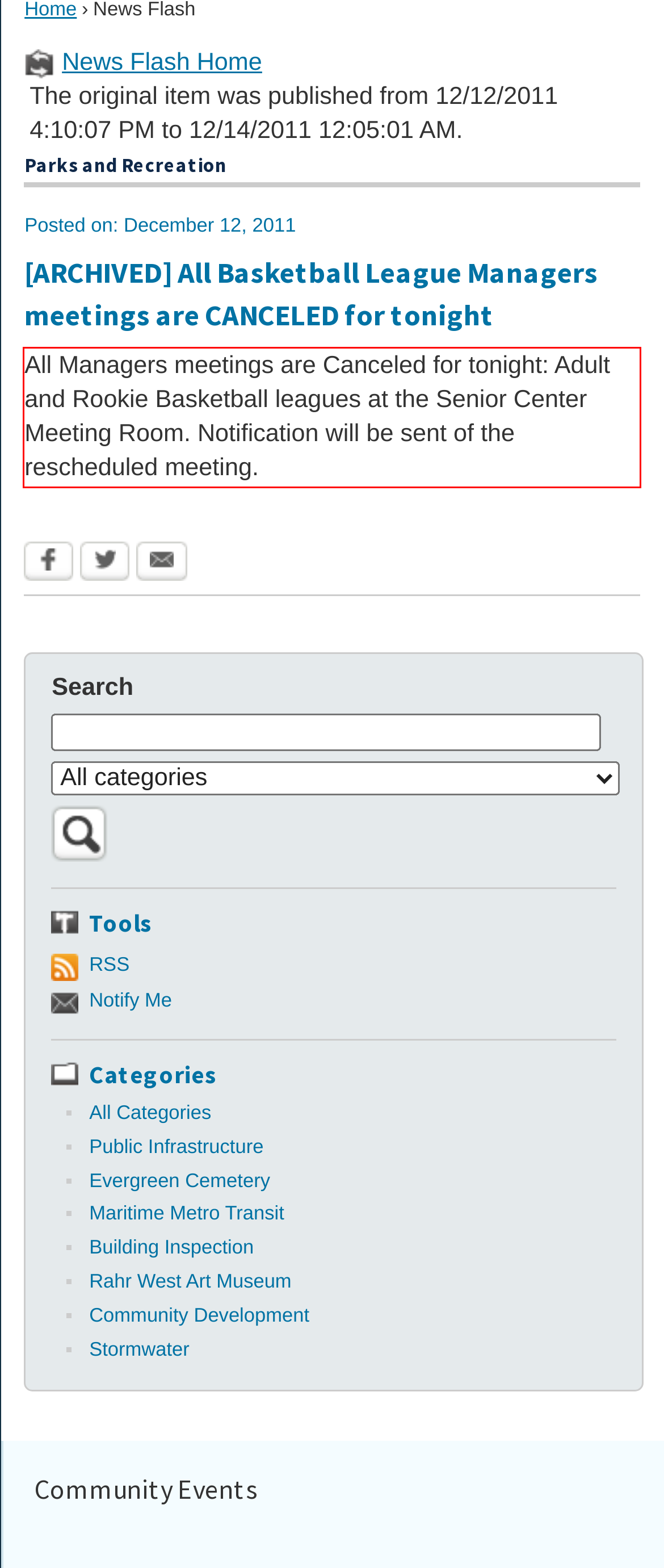Given a screenshot of a webpage with a red bounding box, extract the text content from the UI element inside the red bounding box.

All Managers meetings are Canceled for tonight: Adult and Rookie Basketball leagues at the Senior Center Meeting Room. Notification will be sent of the rescheduled meeting.